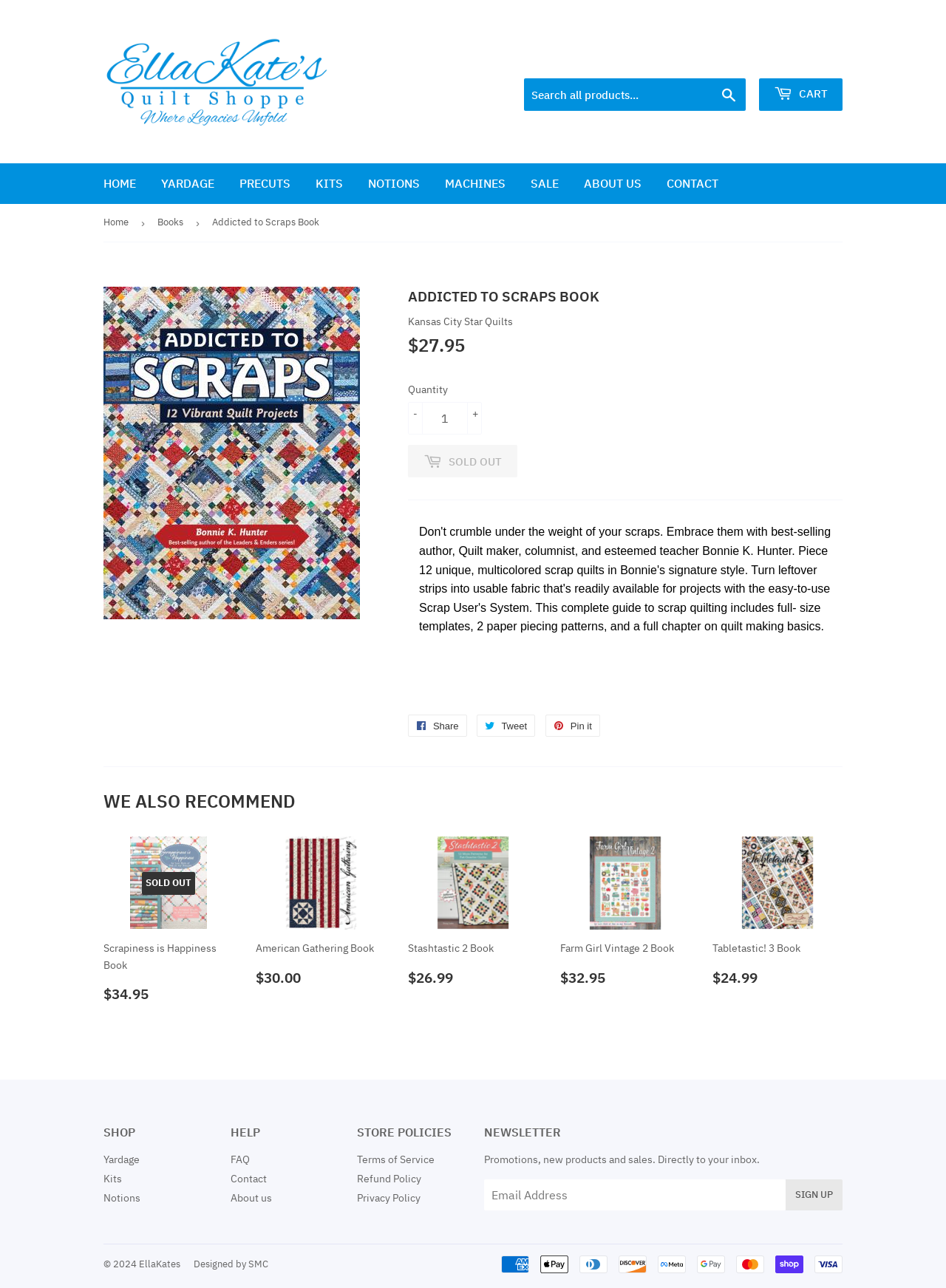Pinpoint the bounding box coordinates for the area that should be clicked to perform the following instruction: "Share on Facebook".

[0.431, 0.555, 0.493, 0.572]